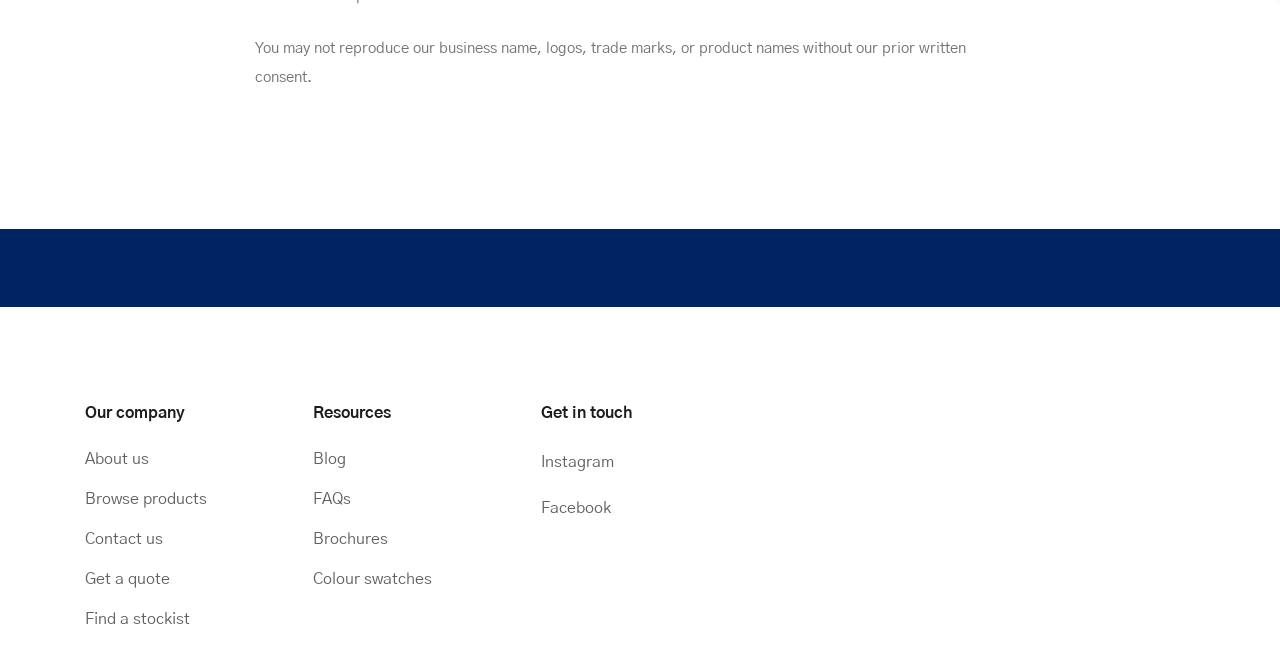How many links are under the 'Resources' heading?
Please provide a single word or phrase as your answer based on the image.

4